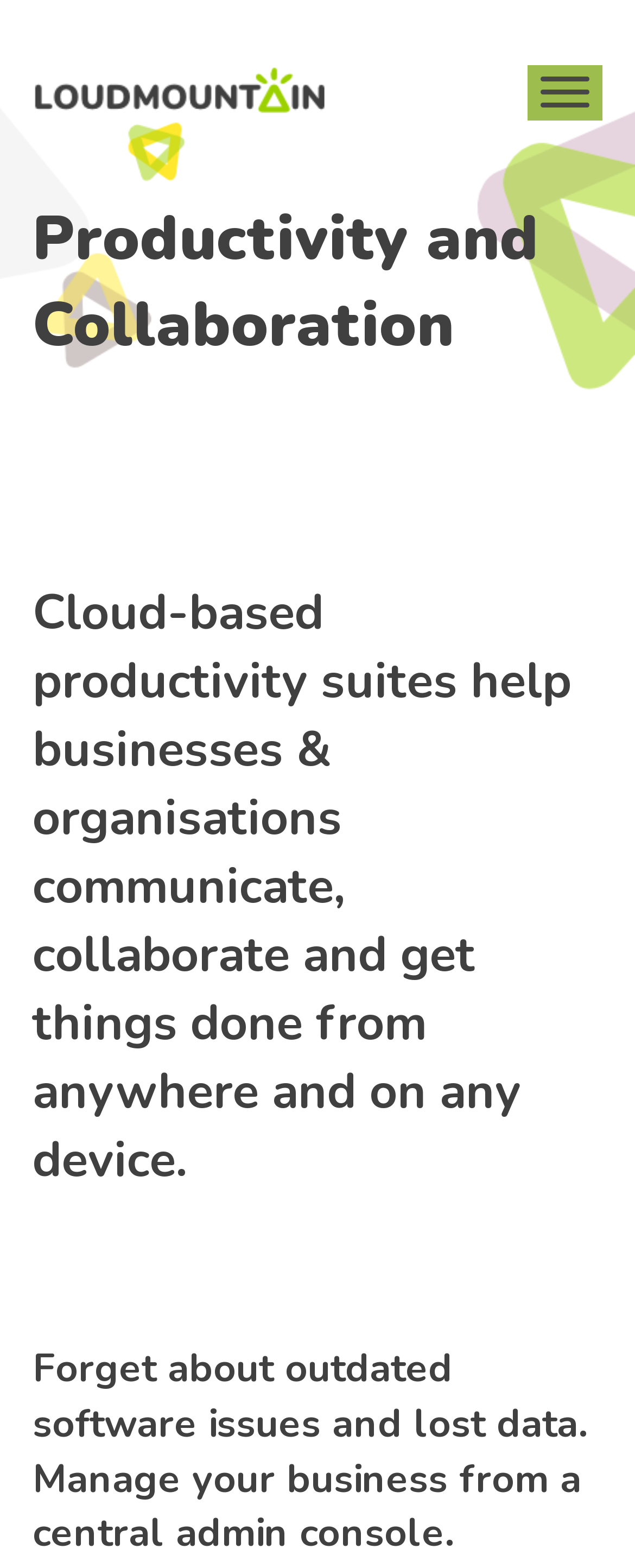Using the given description, provide the bounding box coordinates formatted as (top-left x, top-left y, bottom-right x, bottom-right y), with all values being floating point numbers between 0 and 1. Description: alt="Loud Mountain" title="Loud Mountain"

[0.051, 0.046, 0.513, 0.066]